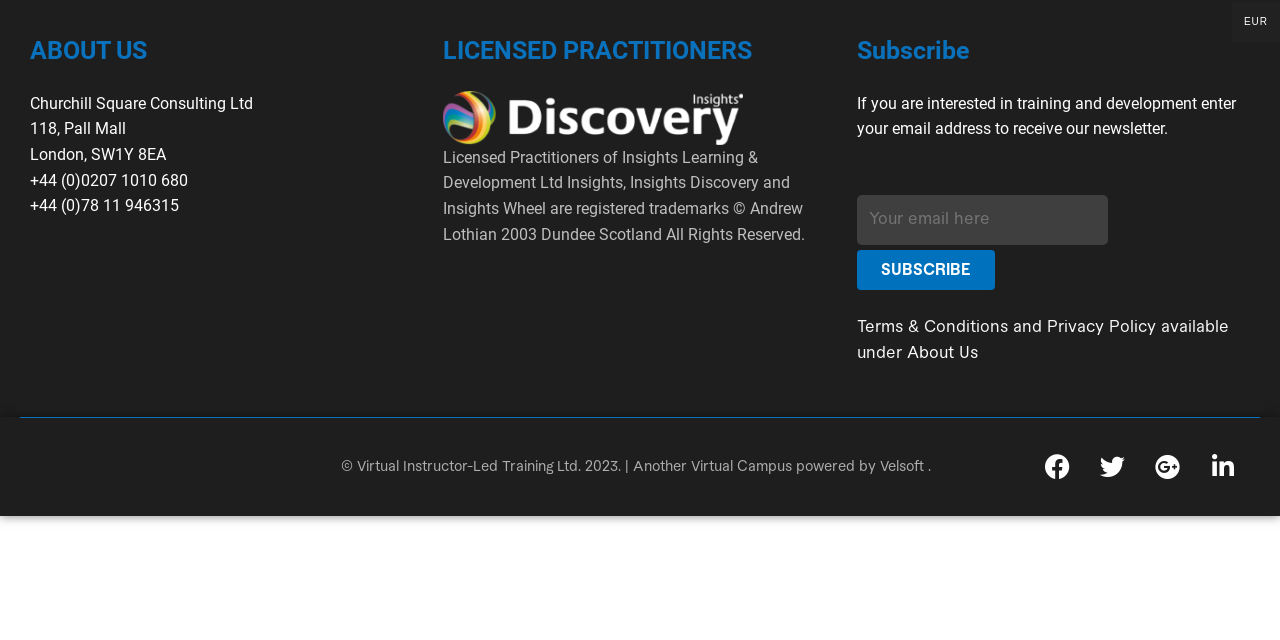Locate the bounding box coordinates of the UI element described by: "About Us". The bounding box coordinates should consist of four float numbers between 0 and 1, i.e., [left, top, right, bottom].

[0.708, 0.539, 0.764, 0.564]